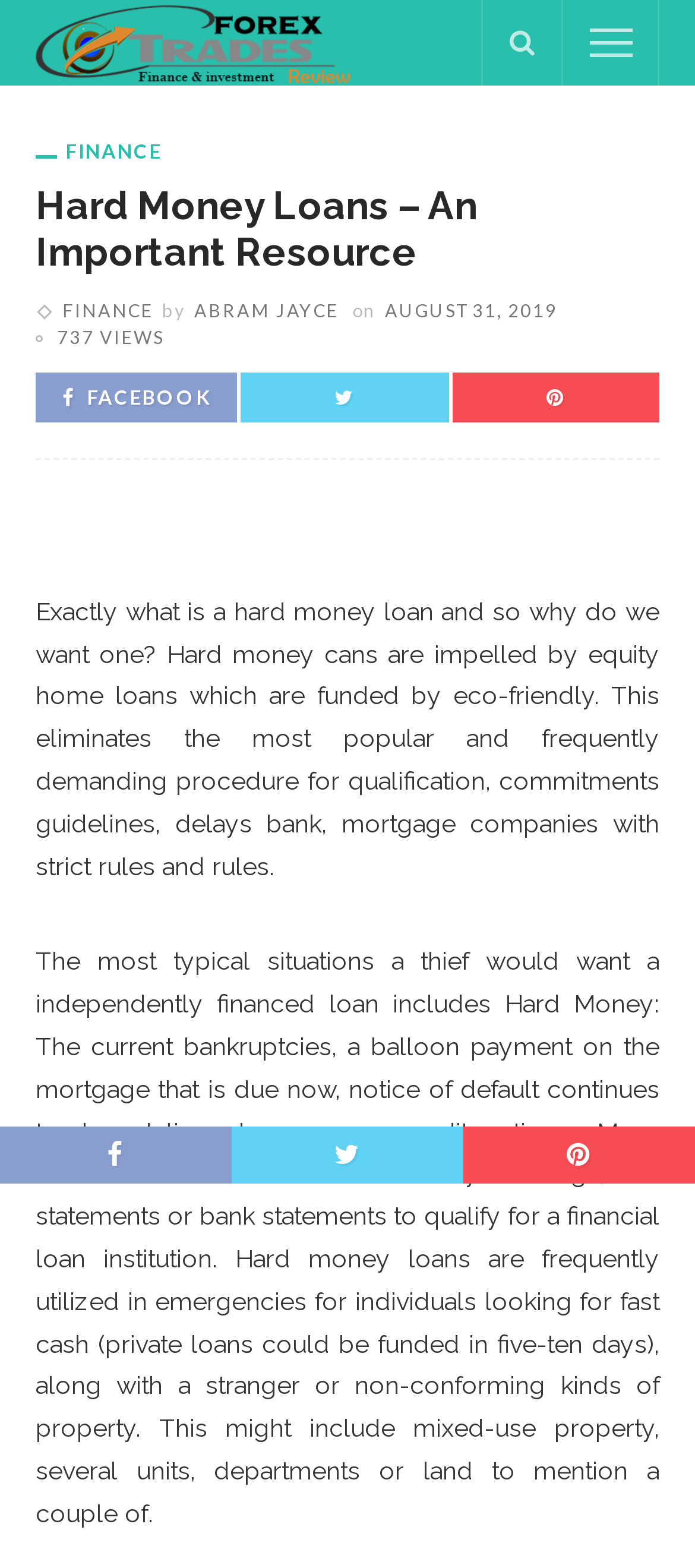What is the purpose of hard money loans?
Carefully examine the image and provide a detailed answer to the question.

According to the StaticText element with the text 'Hard money loans are frequently utilized in emergencies for individuals looking for fast cash...', hard money loans are used for emergencies and to obtain fast cash.